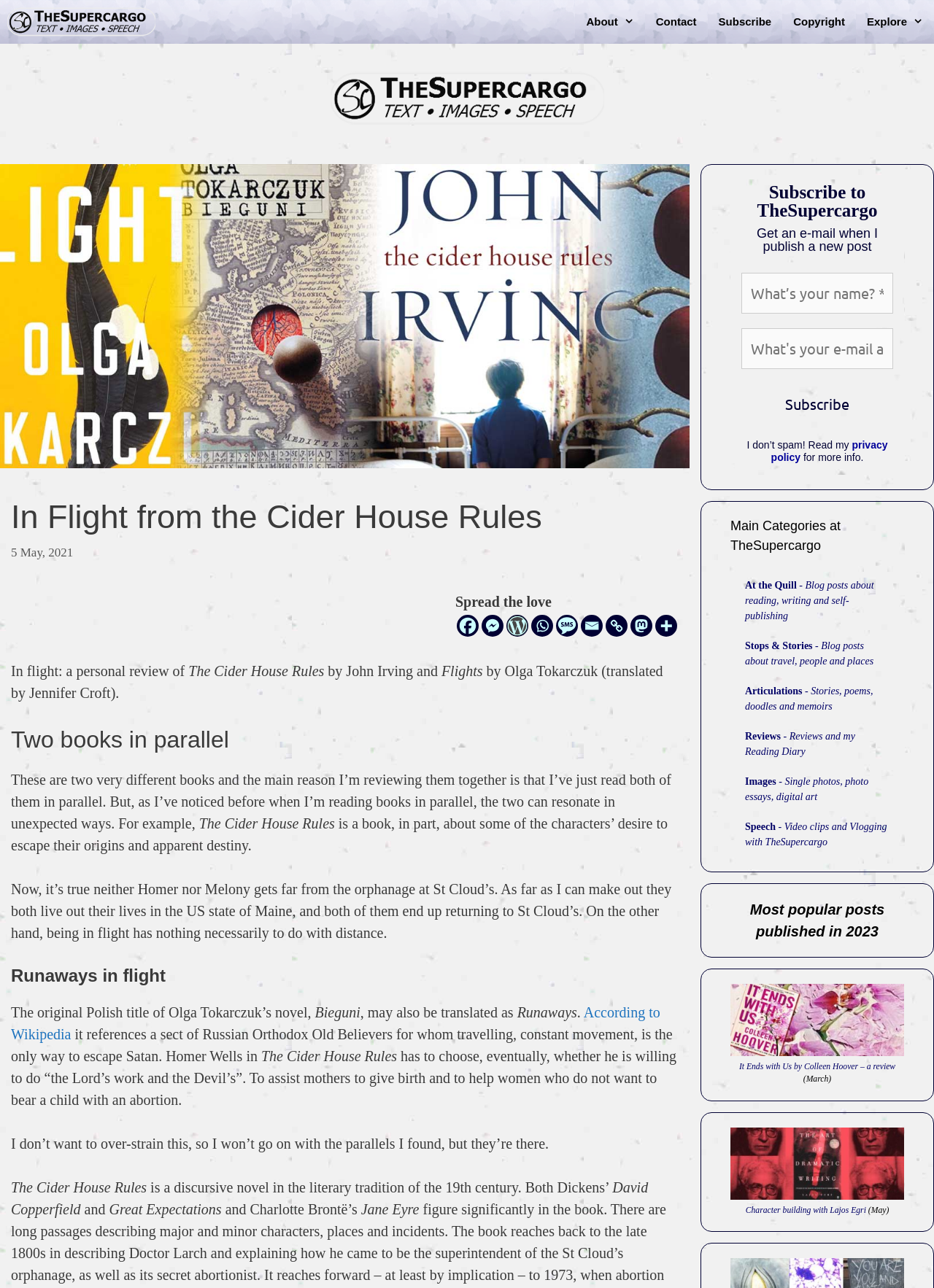Give a one-word or one-phrase response to the question: 
What is the name of the author of The Cider House Rules?

John Irving